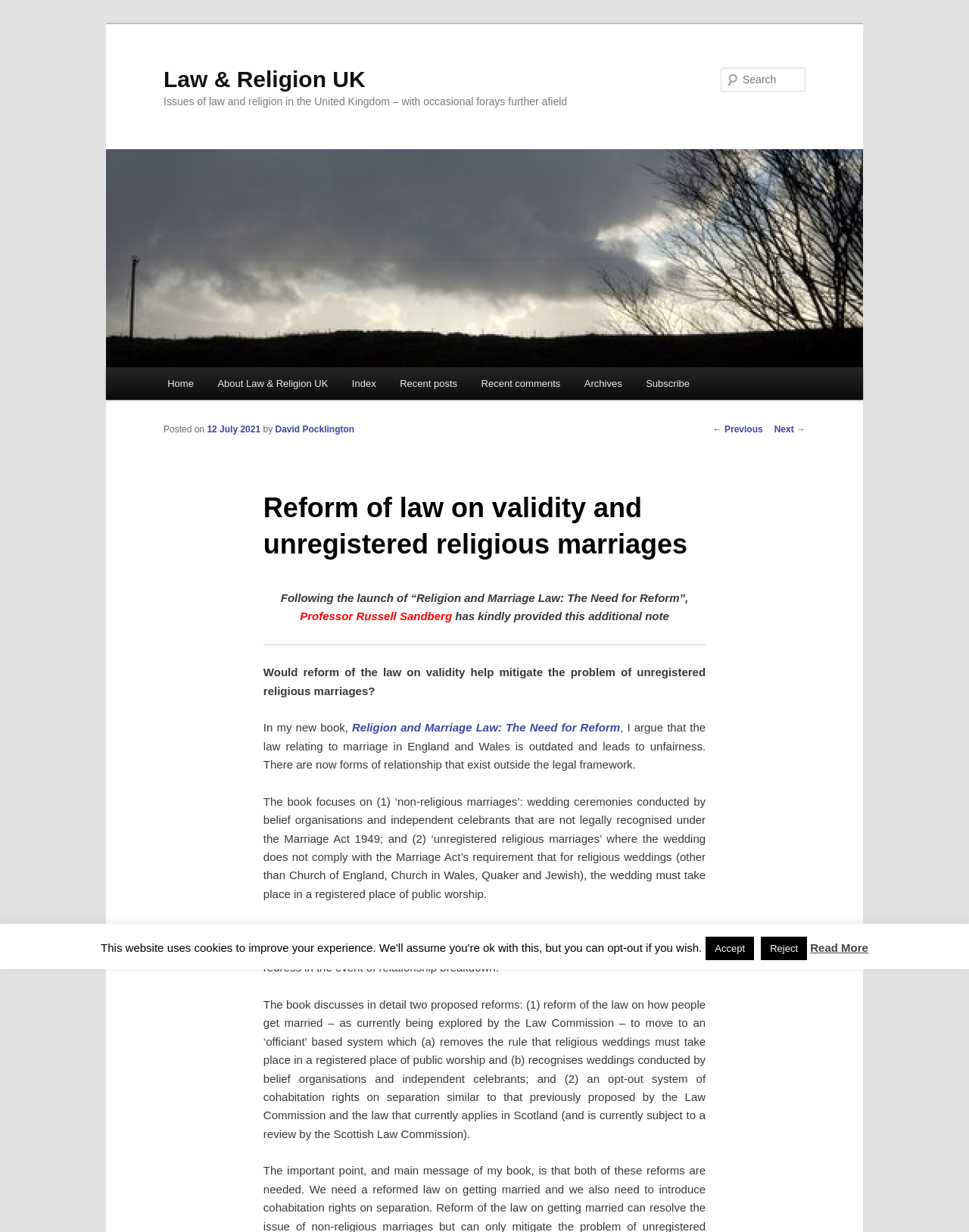Give a one-word or one-phrase response to the question:
How many links are present in the main menu?

7